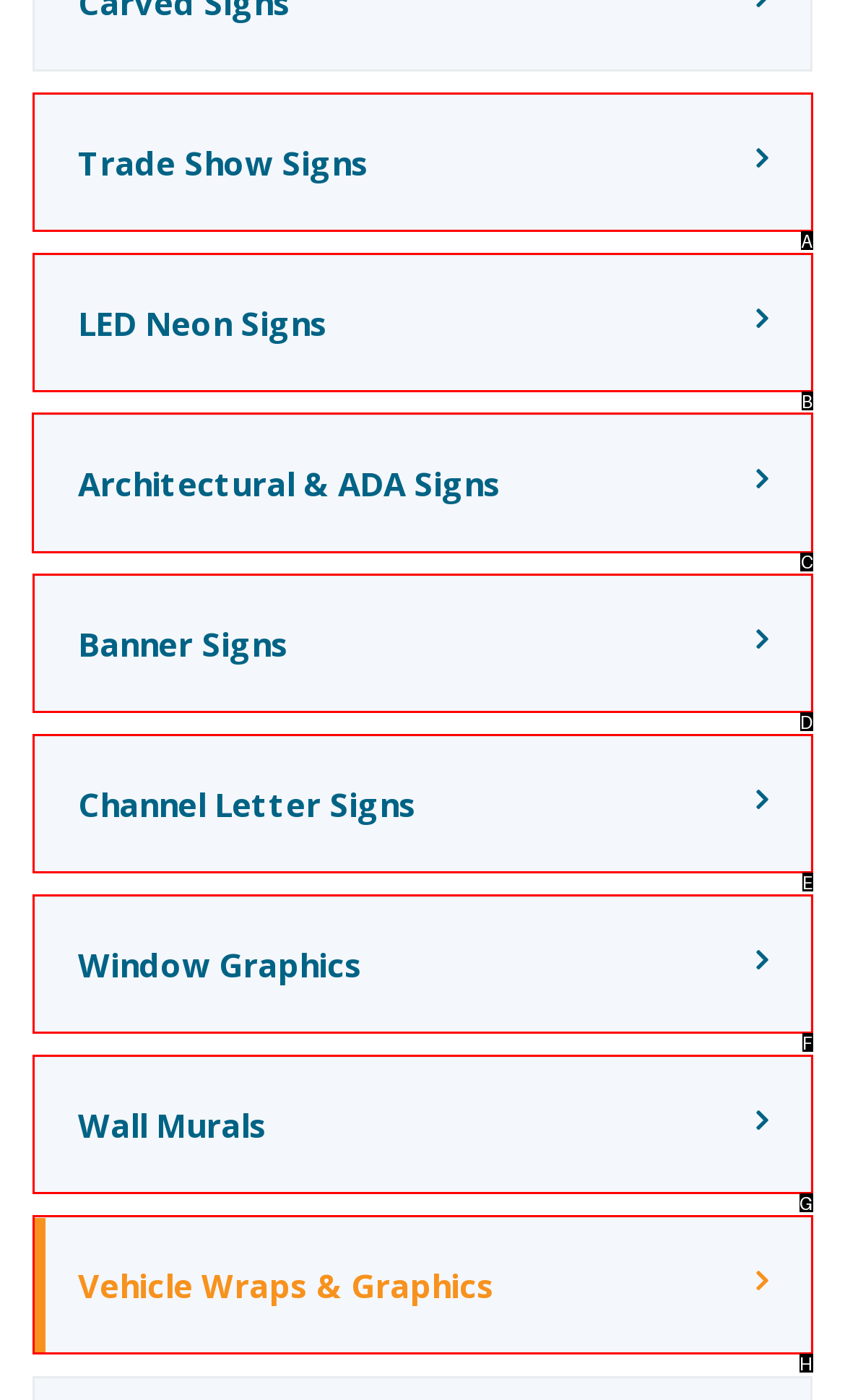Tell me which one HTML element I should click to complete the following task: Learn about Architectural & ADA Signs
Answer with the option's letter from the given choices directly.

C